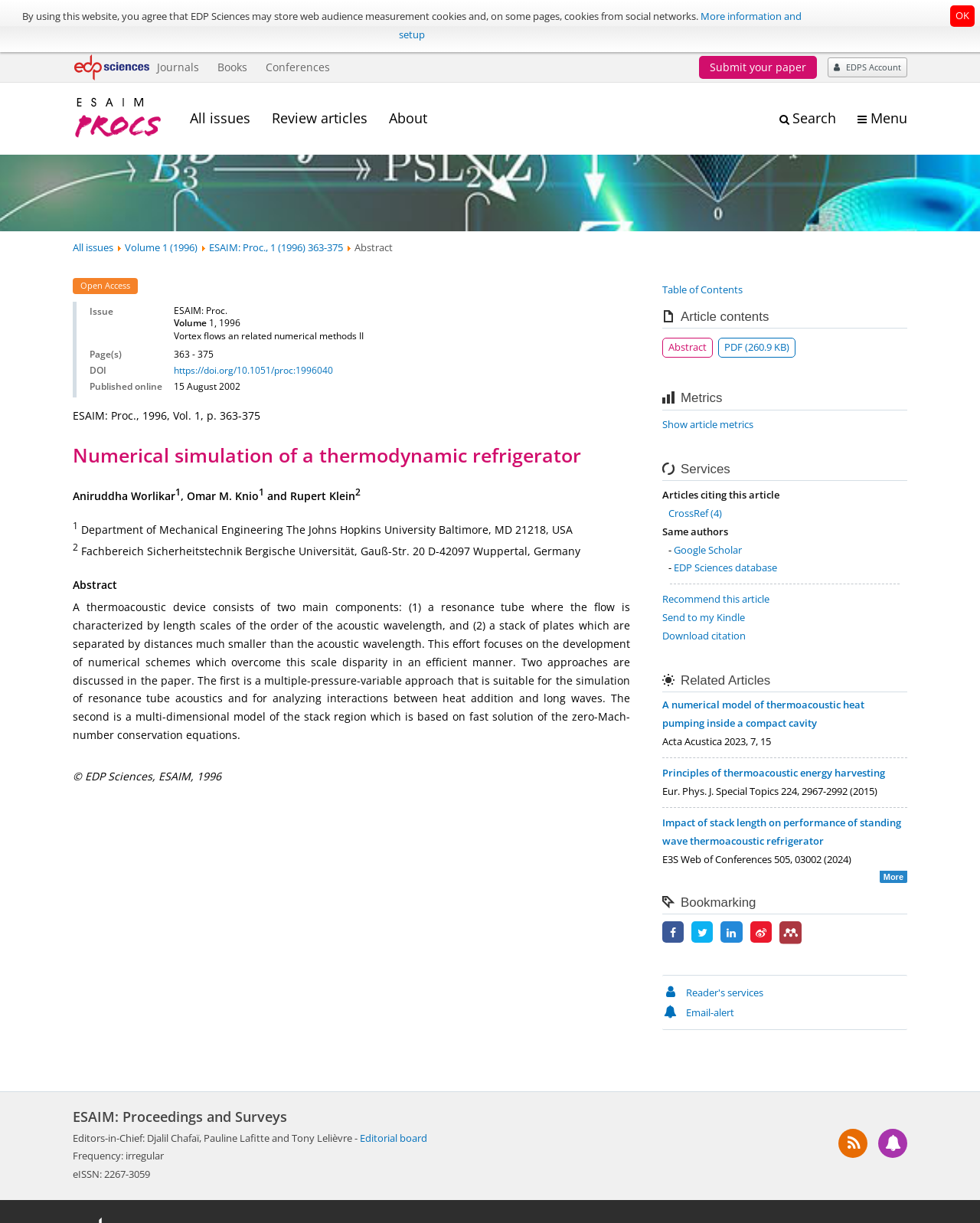Find the bounding box coordinates for the area that should be clicked to accomplish the instruction: "Search".

[0.808, 0.088, 0.853, 0.104]